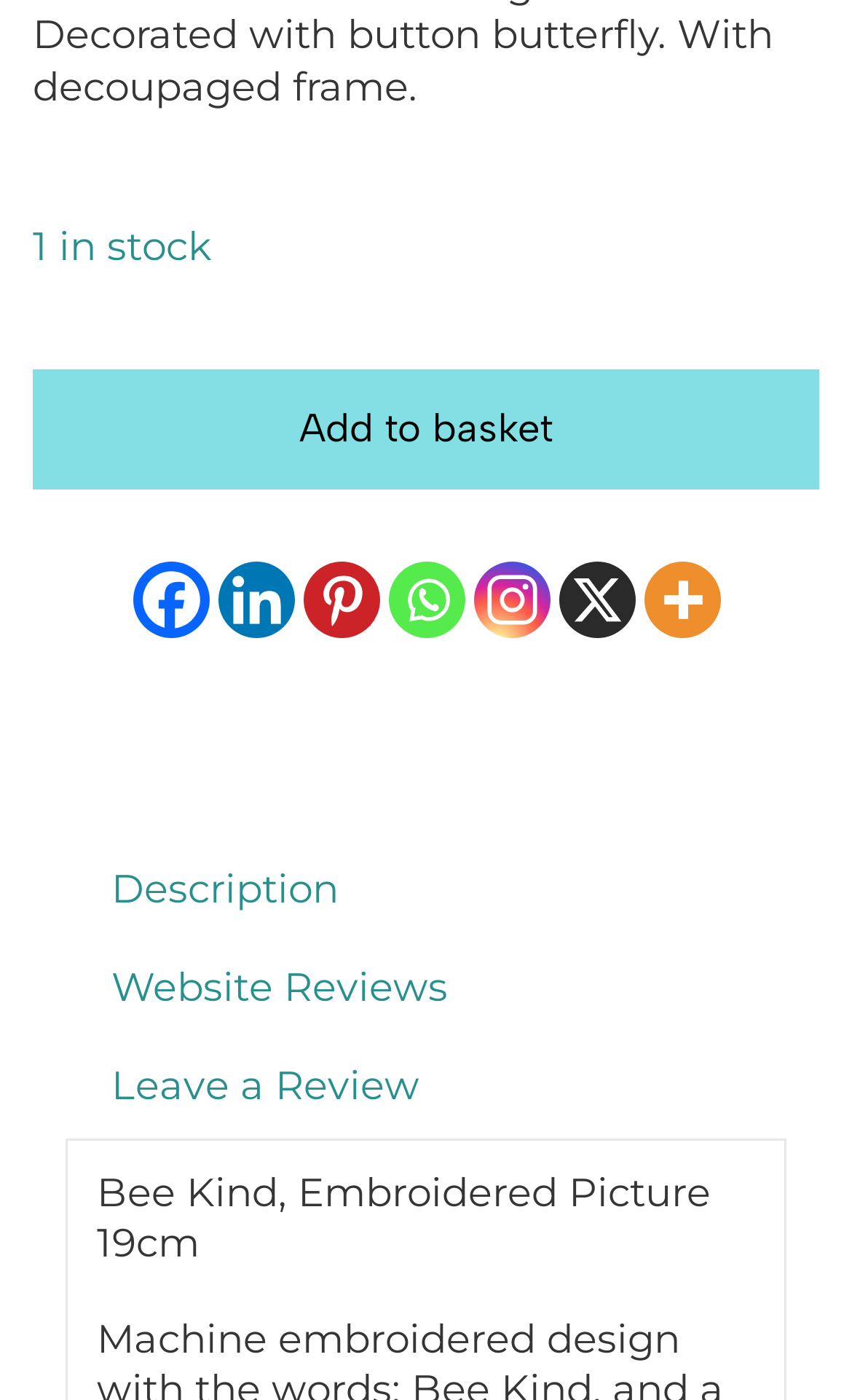Based on the element description: "Consulting", identify the UI element and provide its bounding box coordinates. Use four float numbers between 0 and 1, [left, top, right, bottom].

None